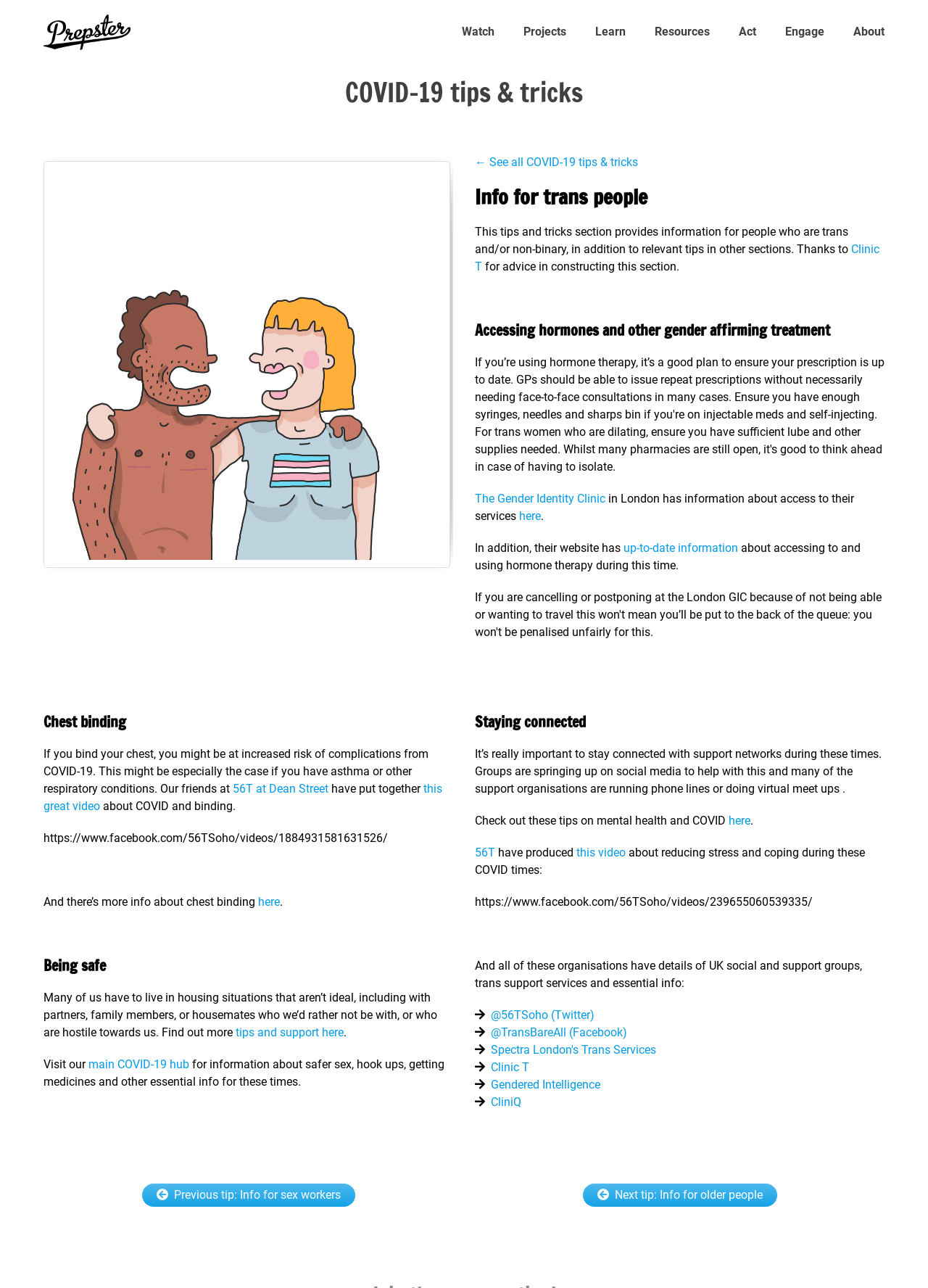Find the bounding box coordinates of the element to click in order to complete this instruction: "Click on the 'Watch' link". The bounding box coordinates must be four float numbers between 0 and 1, denoted as [left, top, right, bottom].

[0.482, 0.0, 0.548, 0.05]